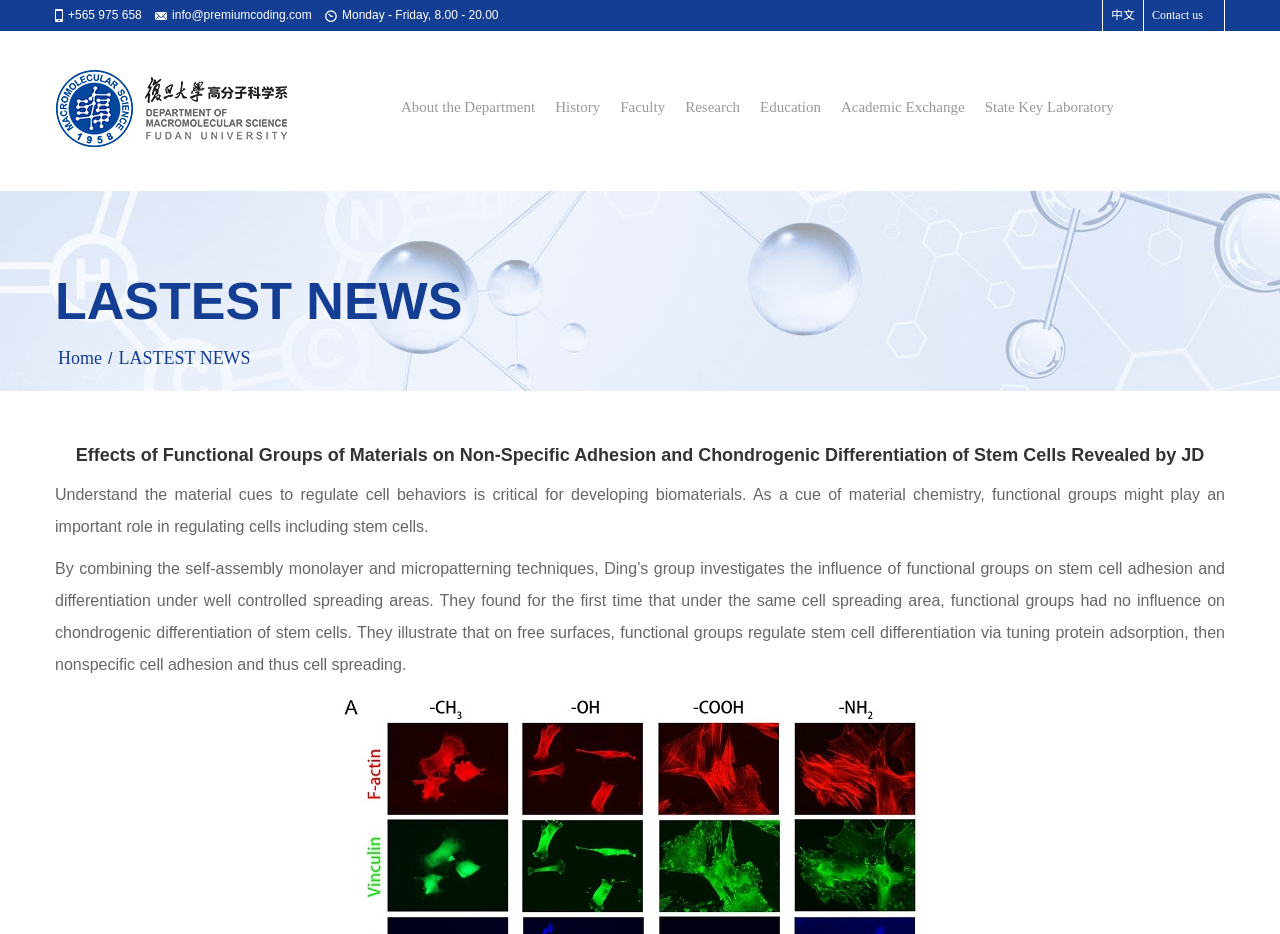Determine the bounding box coordinates of the region to click in order to accomplish the following instruction: "View contact information". Provide the coordinates as four float numbers between 0 and 1, specifically [left, top, right, bottom].

[0.134, 0.009, 0.243, 0.024]